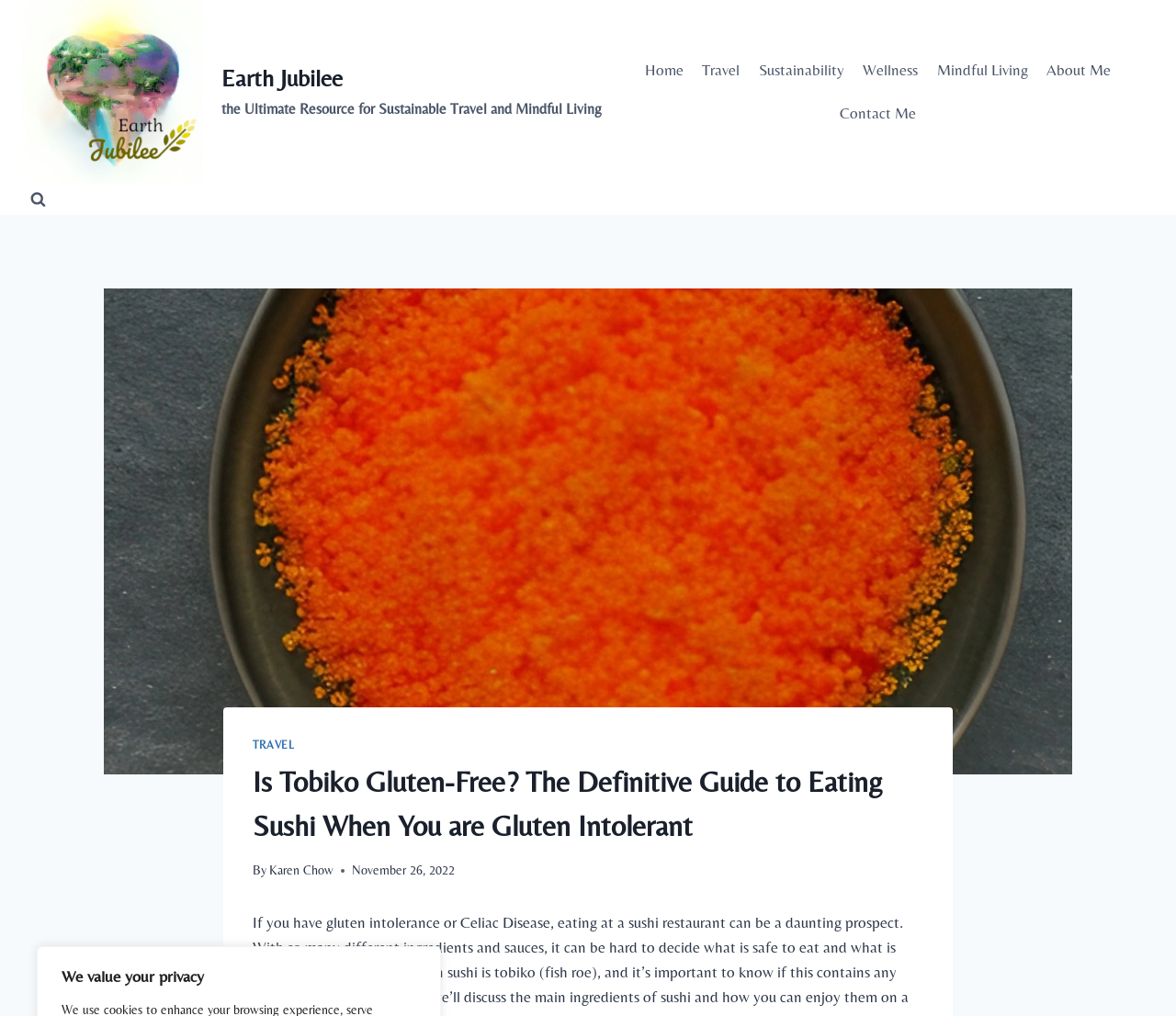What is the topic of the article?
Please describe in detail the information shown in the image to answer the question.

I inferred the topic by reading the heading 'Is Tobiko Gluten-Free? The Definitive Guide to Eating Sushi When You are Gluten Intolerant' which suggests that the article is about Tobiko and its relation to gluten intolerance.